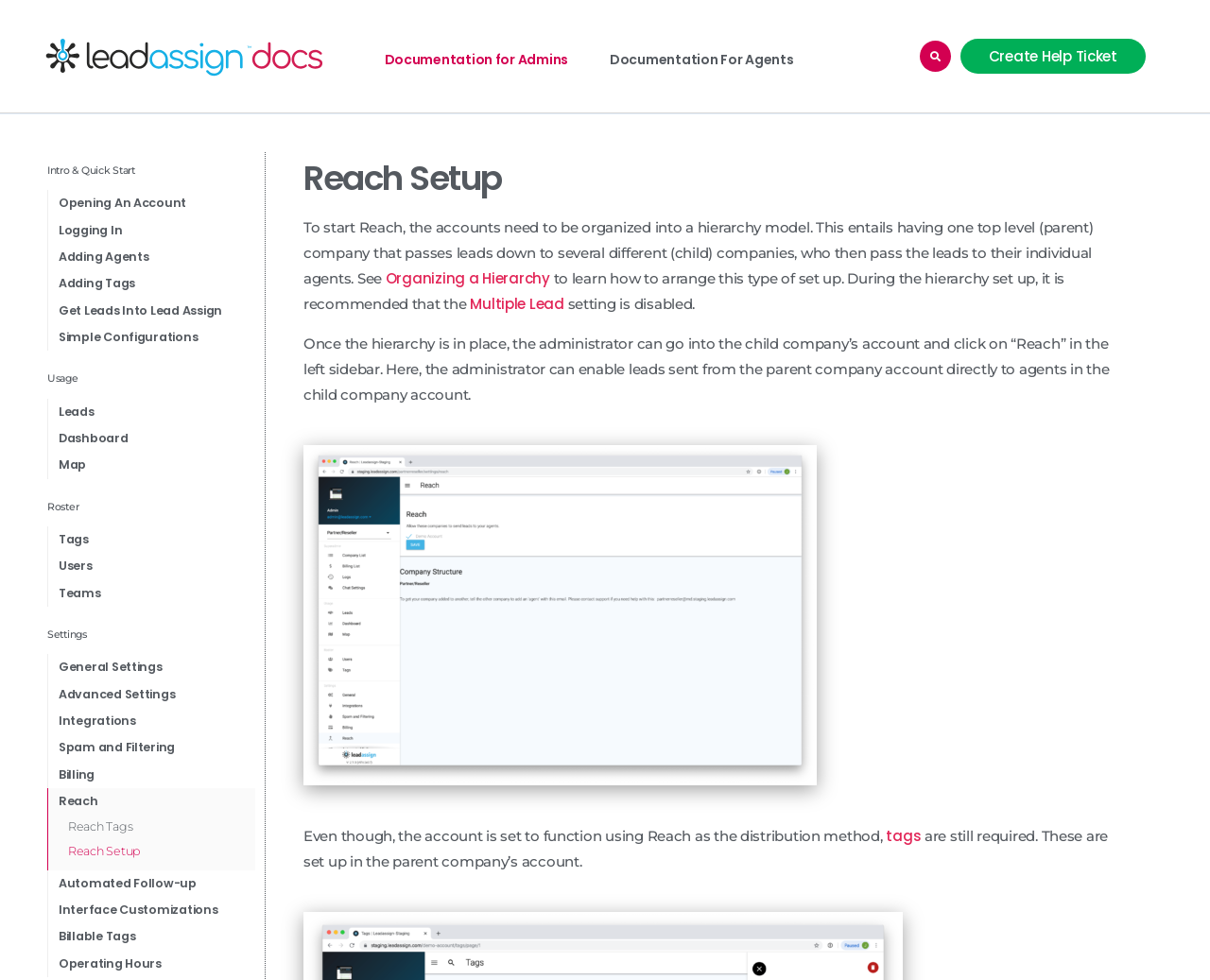What is the purpose of Reach Setup?
Look at the image and provide a detailed response to the question.

Based on the webpage content, Reach Setup is used to organize accounts into a hierarchy model, where one top-level company passes leads down to several child companies, who then pass the leads to their individual agents.